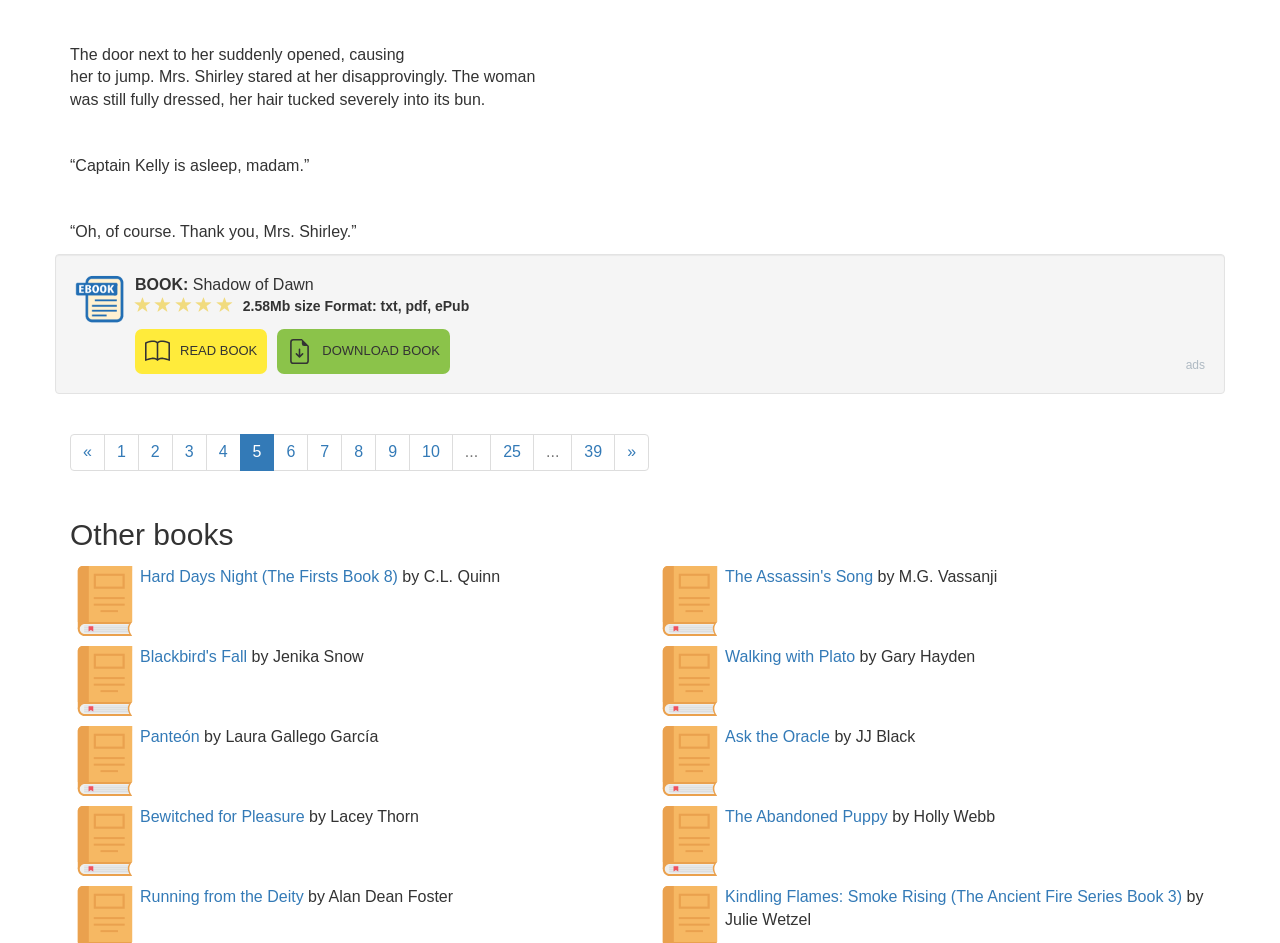Please reply with a single word or brief phrase to the question: 
What is the title of the book?

Shadow of Dawn